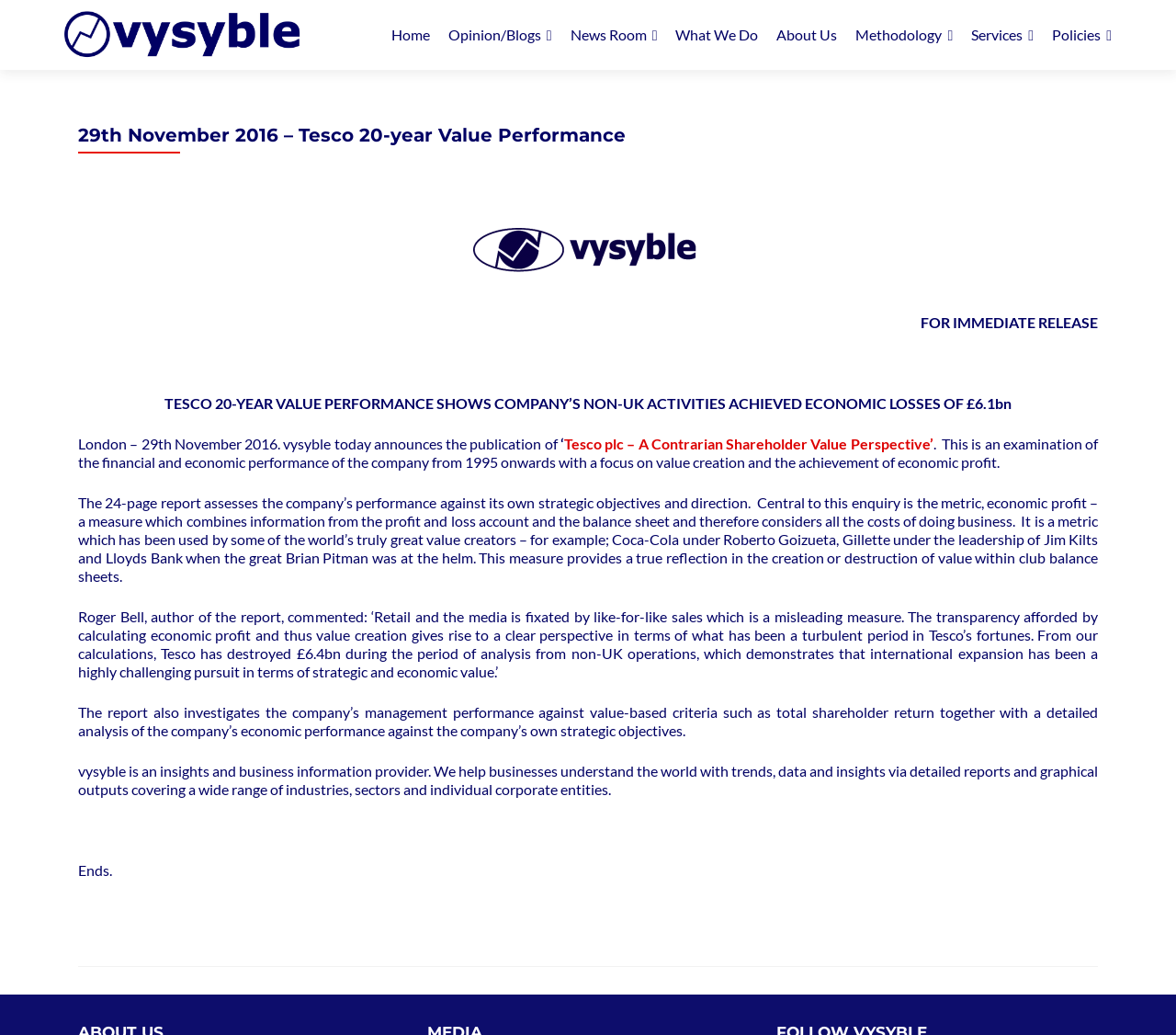Given the element description "What We Do", identify the bounding box of the corresponding UI element.

[0.575, 0.018, 0.645, 0.049]